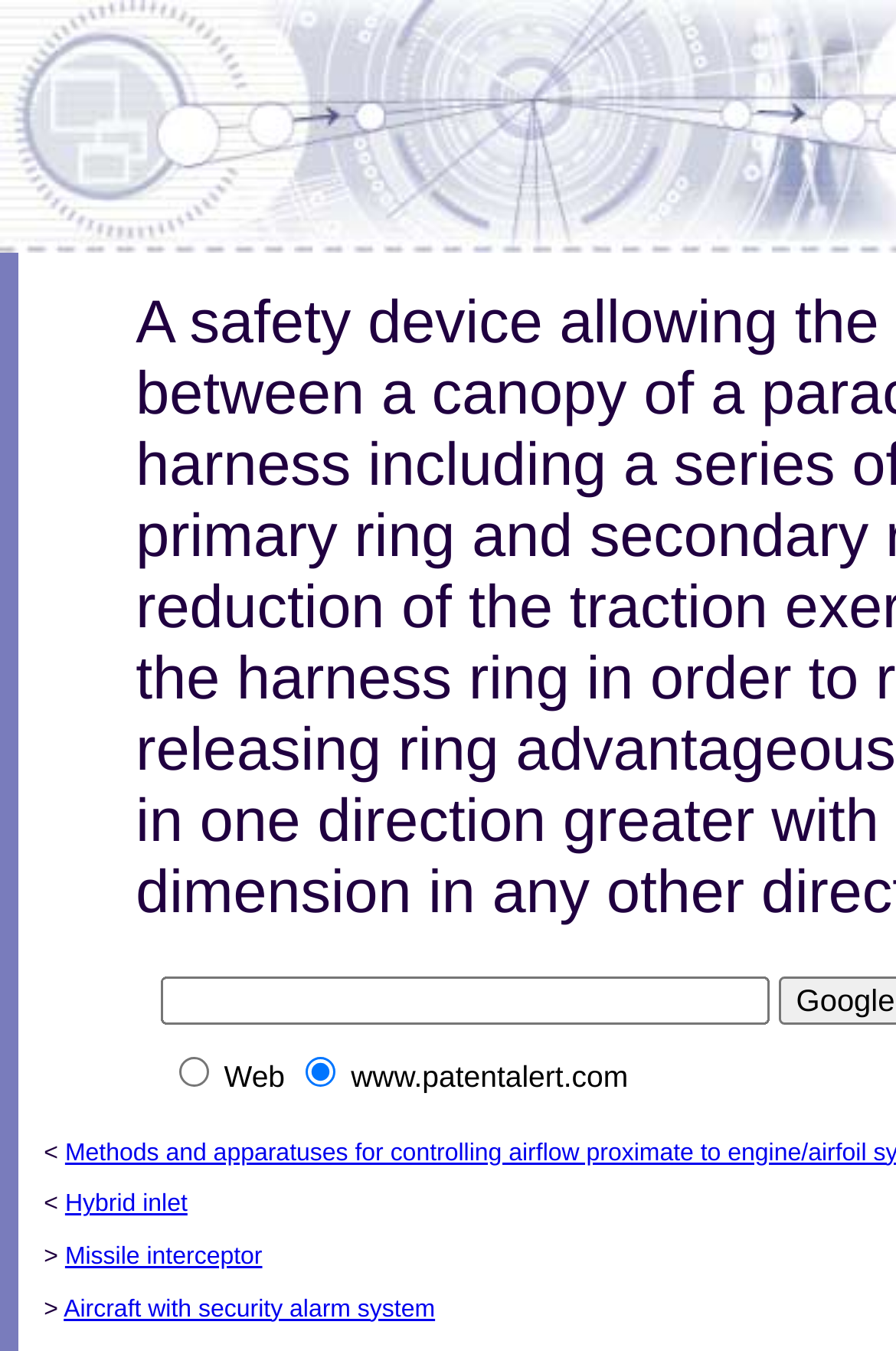What are the links at the bottom of the page?
Please give a detailed and elaborate answer to the question based on the image.

The links at the bottom of the page, such as 'Hybrid inlet', 'Missile interceptor', and 'Aircraft with security alarm system', appear to be related topics or similar concepts to the safety device for parachute canopies, suggesting that the user can explore these topics further.